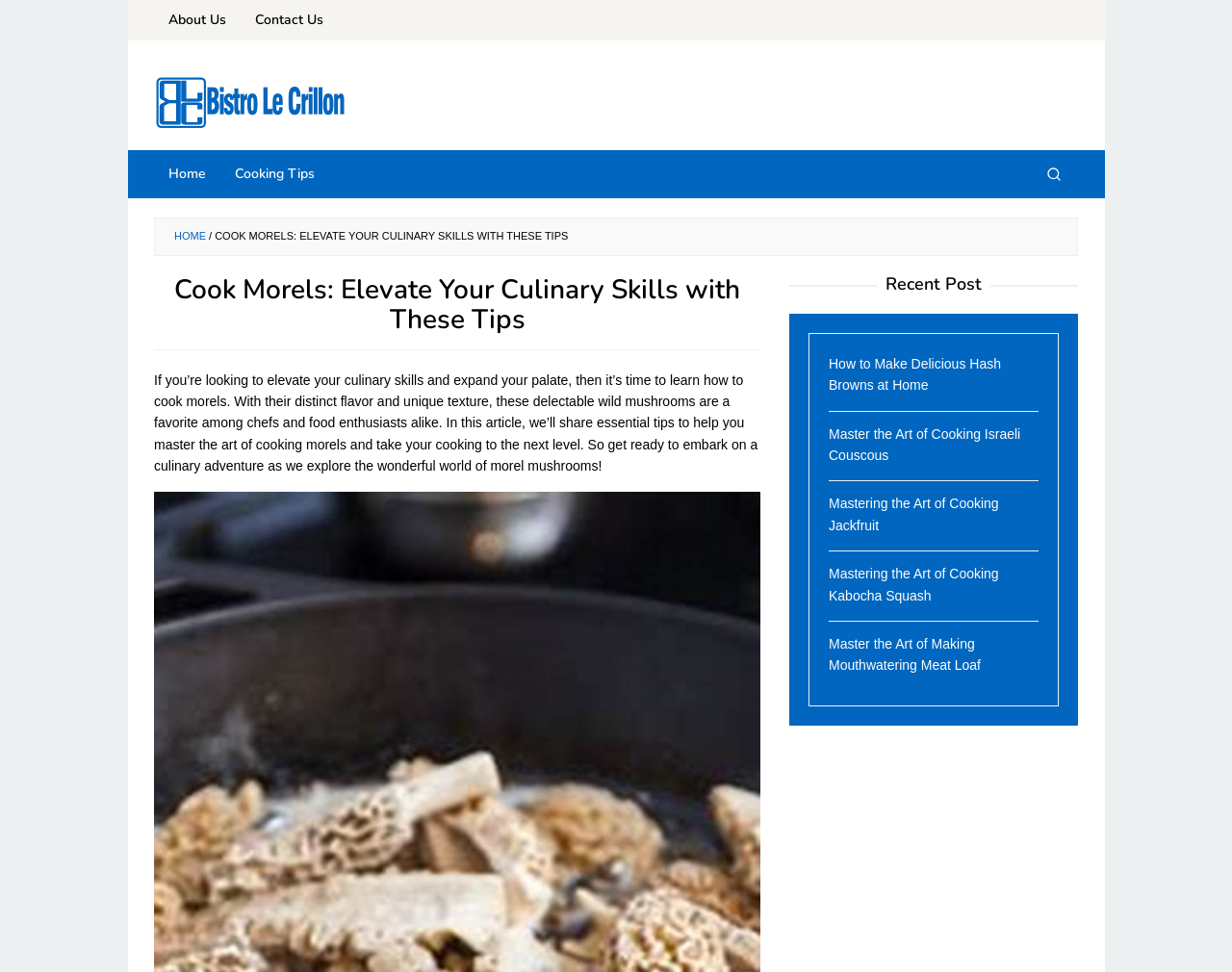Show the bounding box coordinates for the HTML element as described: "title="Bistro Le Crillon"".

[0.125, 0.097, 0.281, 0.112]